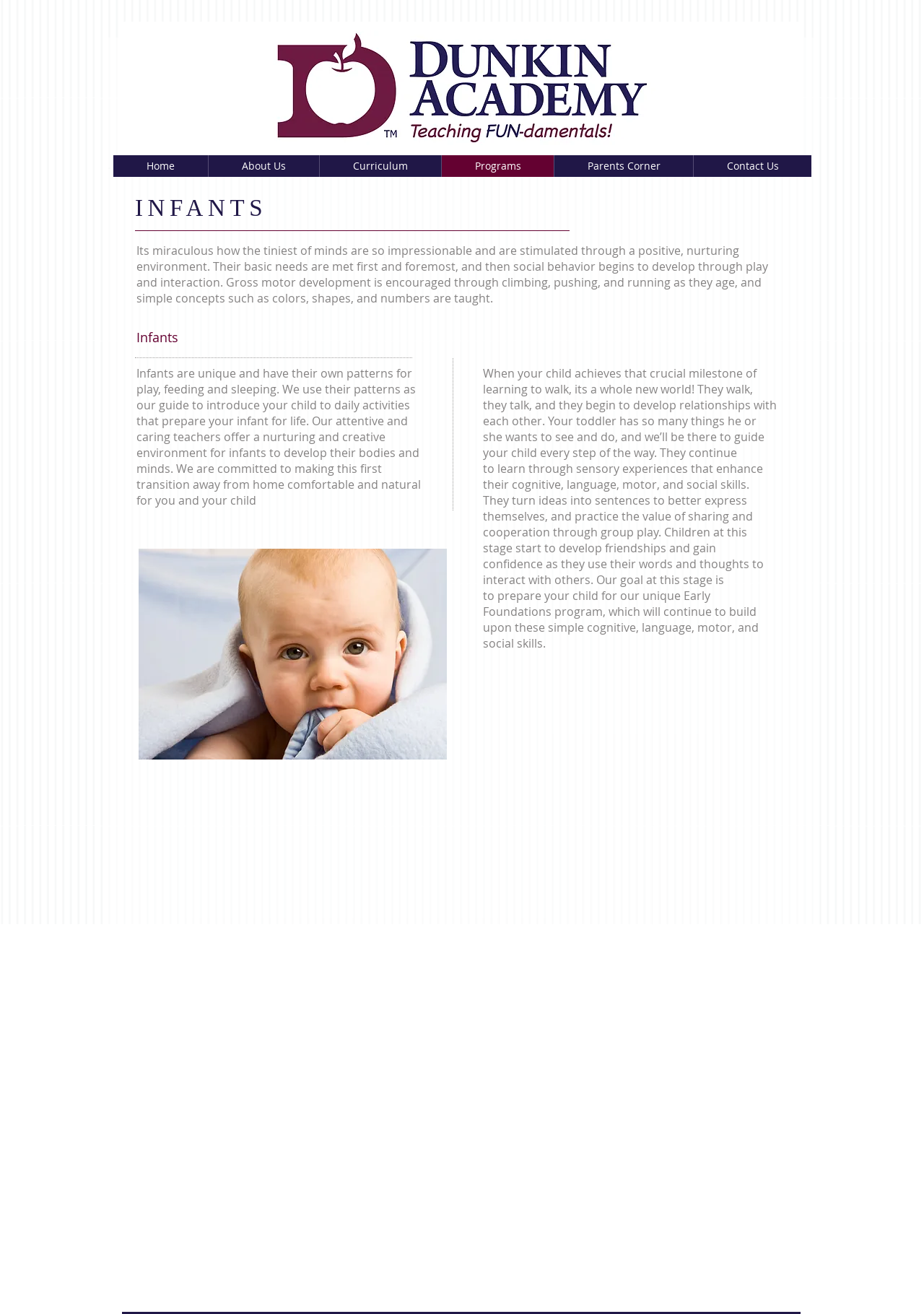Provide the bounding box coordinates in the format (top-left x, top-left y, bottom-right x, bottom-right y). All values are floating point numbers between 0 and 1. Determine the bounding box coordinate of the UI element described as: Contact Us

[0.75, 0.118, 0.878, 0.135]